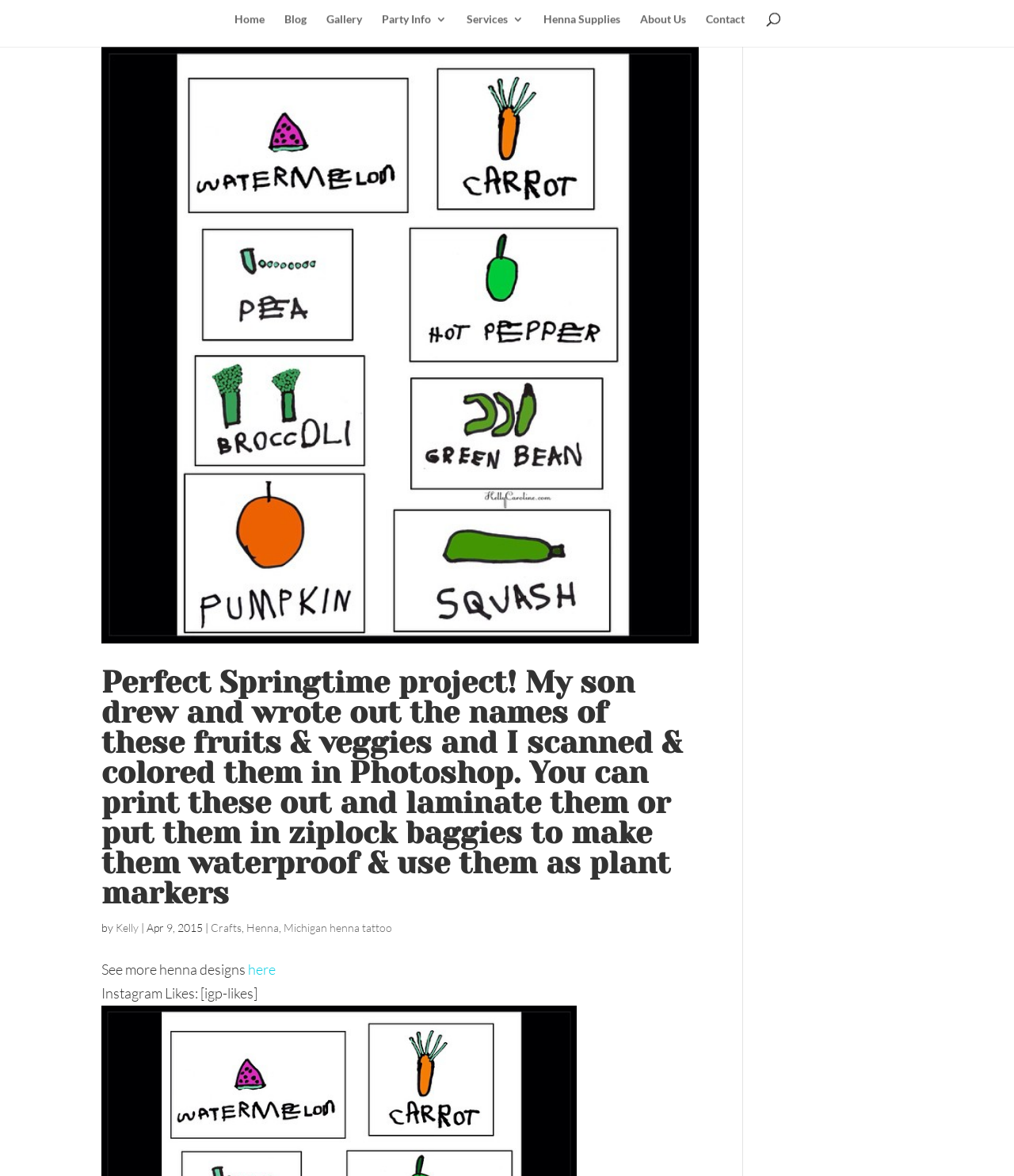Locate the bounding box of the user interface element based on this description: "stress about one’s physical looks".

None